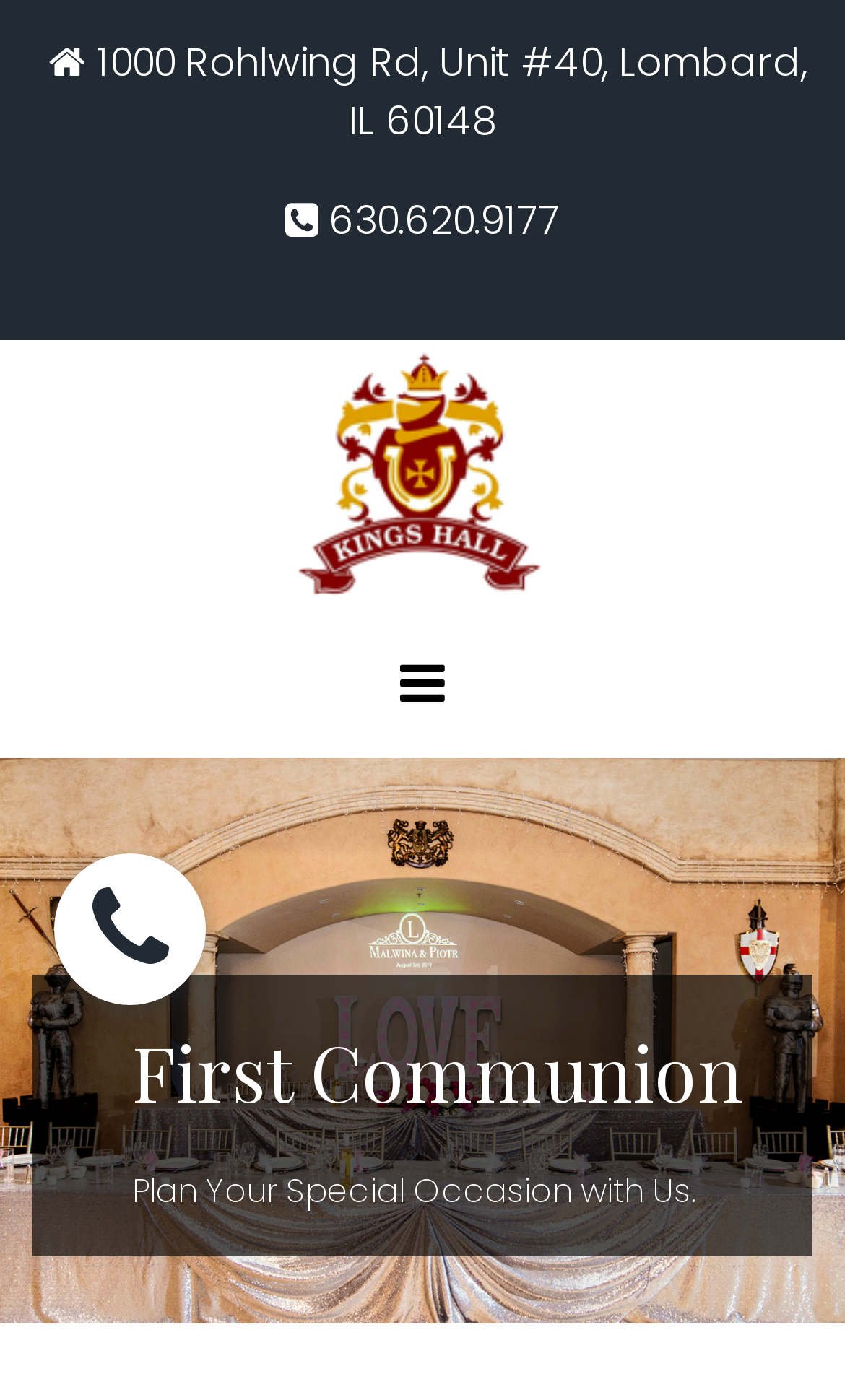Generate a comprehensive description of the webpage content.

This webpage appears to be about King's Hall Banquet, a Polish banquet hall located in Lombard, Illinois, specifically highlighting its services for First Communion celebrations. 

At the top of the page, there is a brief address "1000 Rohlwing Rd, Unit #40, Lombard, IL 60148" and a phone number "630.620.9177" on the right side. 

Below the address, there is a prominent link "polish banquets kings hall lombard" with an accompanying image, which is positioned in the middle of the page. 

On the left side, there is a heading "First Communion" followed by a paragraph "Plan Your Special Occasion with Us." 

There are several icons scattered throughout the page, including a Facebook icon and a location pin icon.